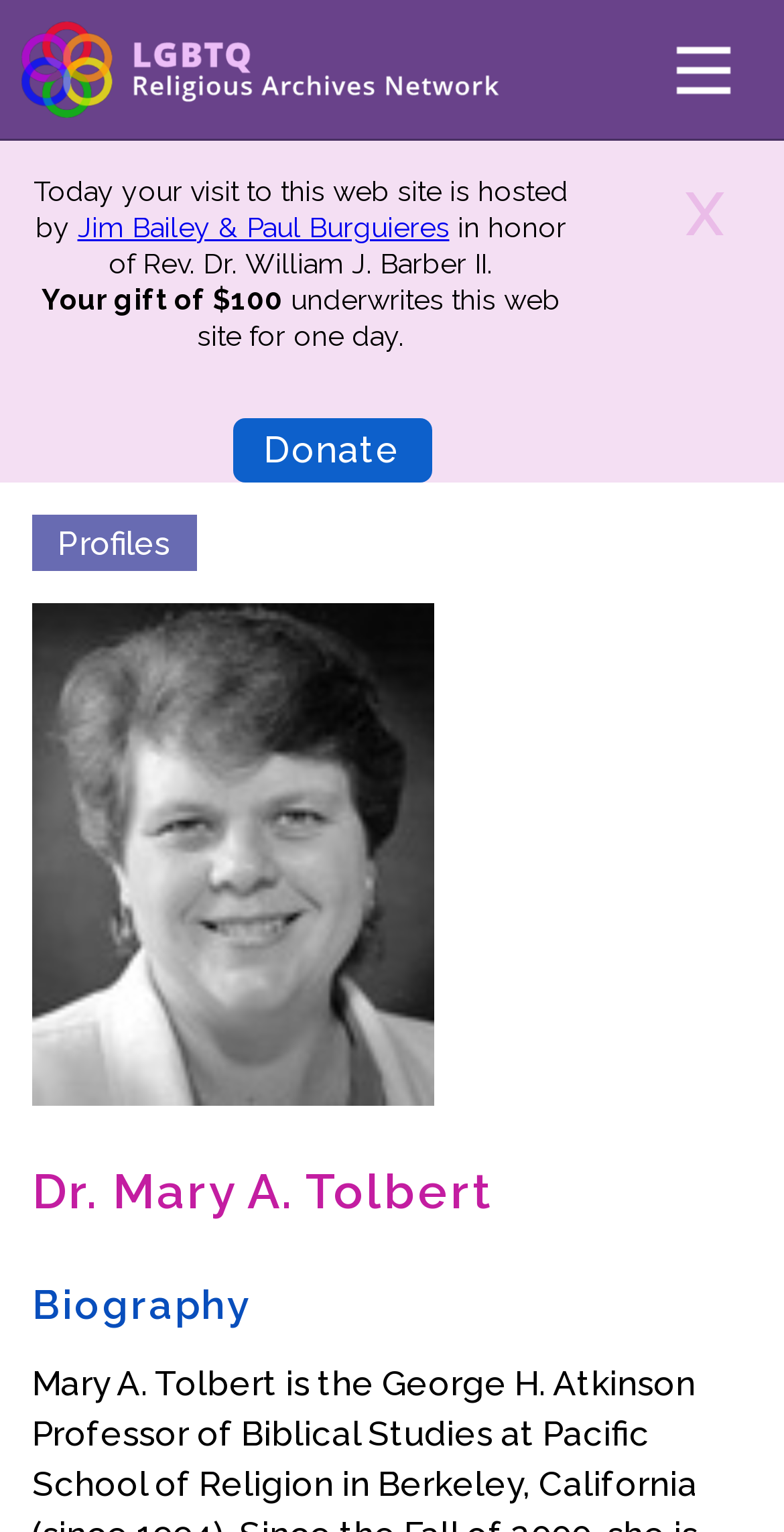Highlight the bounding box coordinates of the element you need to click to perform the following instruction: "Explore the online exhibitions."

[0.041, 0.853, 0.463, 0.891]